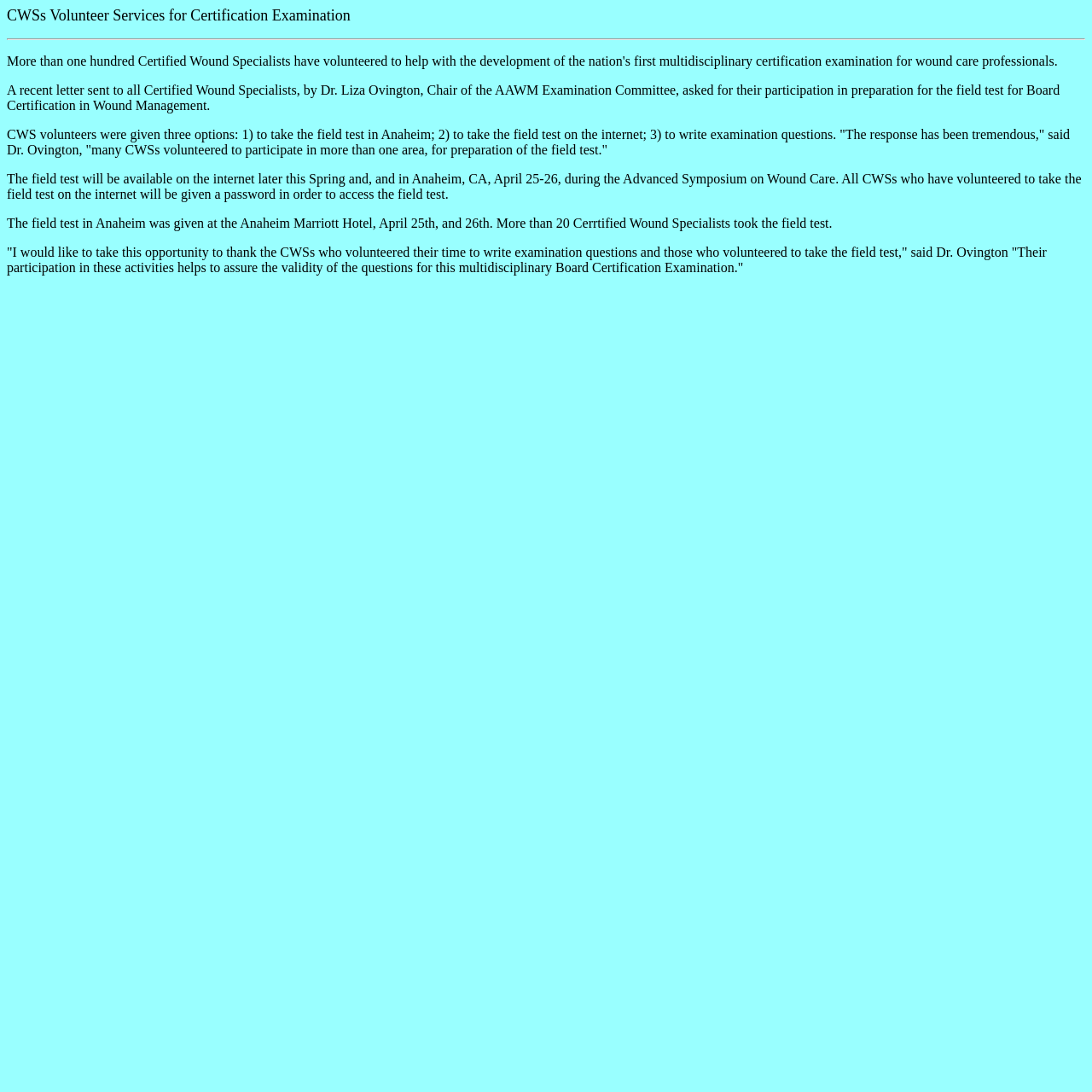Please provide a short answer using a single word or phrase for the question:
What is the name of the chair of the AAWM Examination Committee?

Dr. Liza Ovington